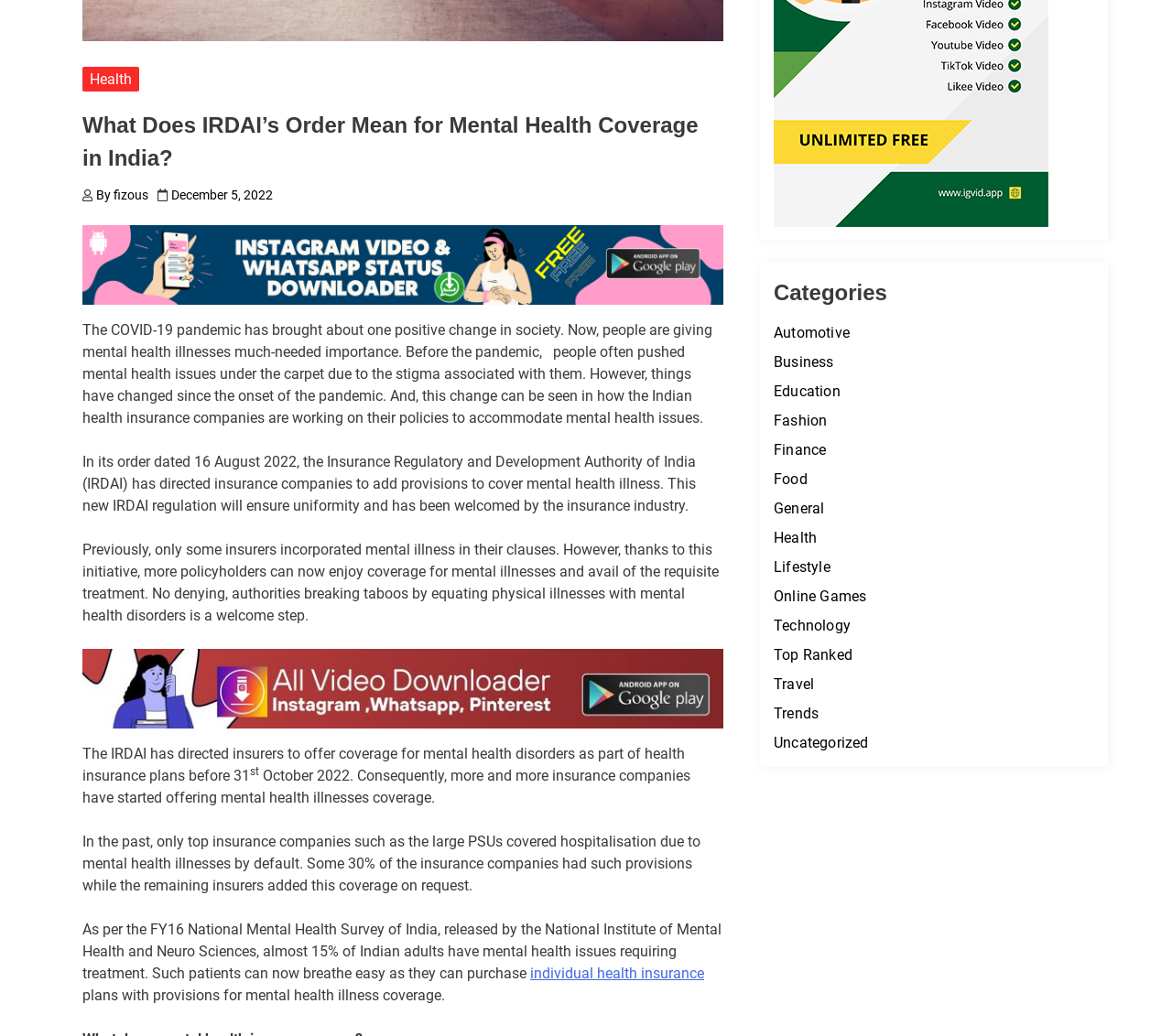Who wrote the article?
Answer the question with detailed information derived from the image.

I found the author's name 'fizous' by looking at the link element with the text 'fizous' which is usually where the author's name is mentioned.